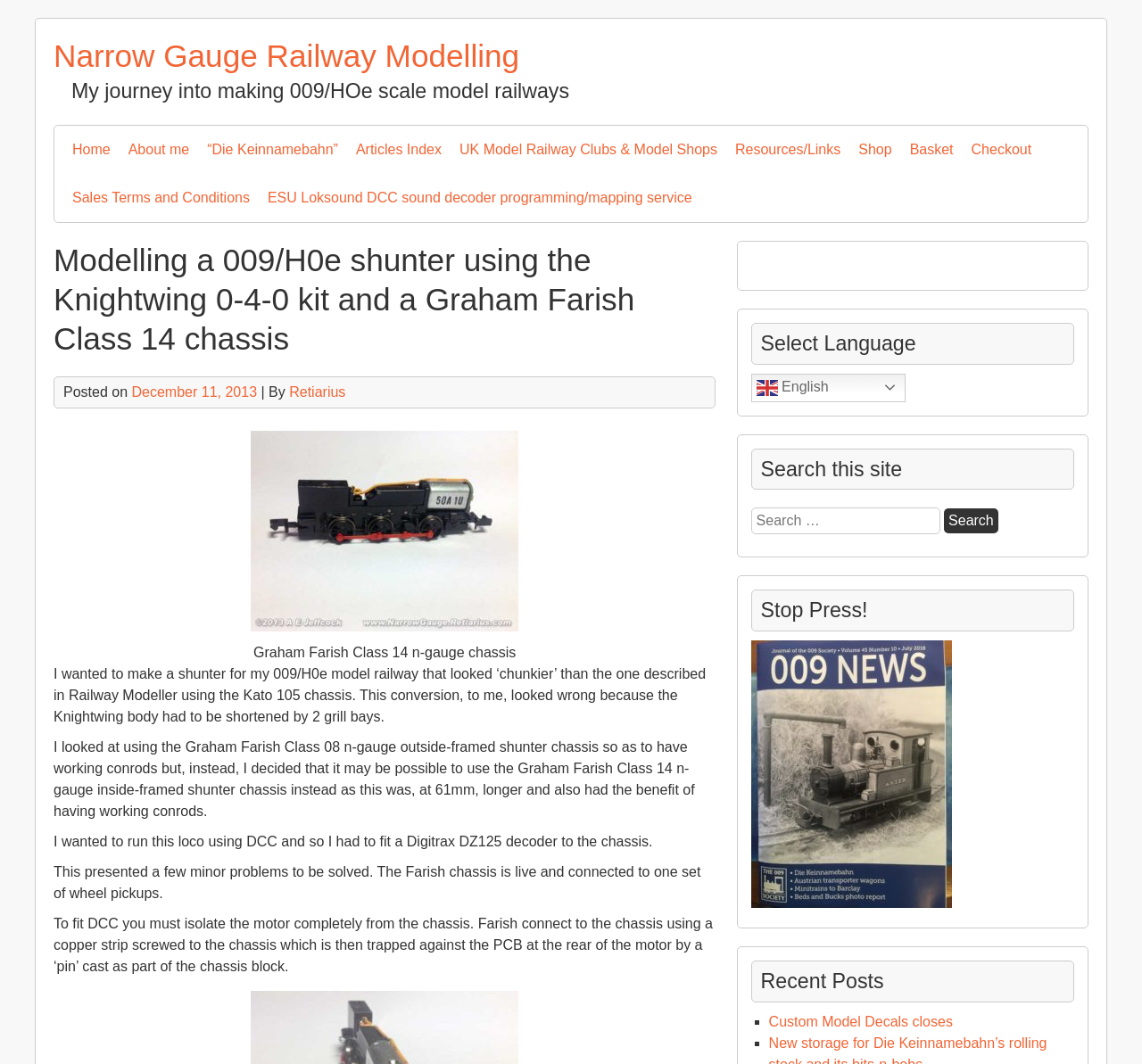Identify the bounding box coordinates for the UI element that matches this description: "Shop".

[0.752, 0.118, 0.781, 0.163]